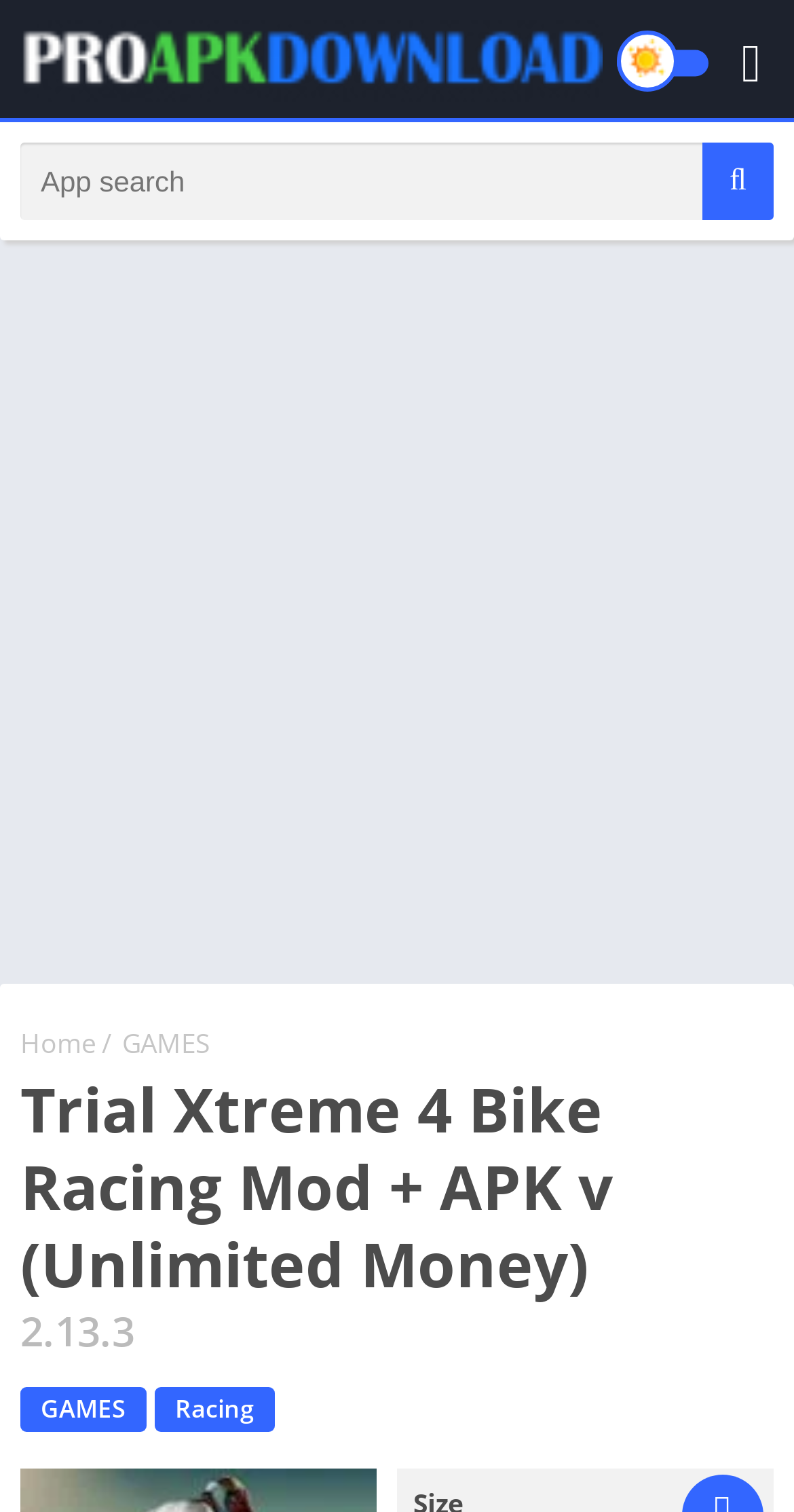Refer to the element description name="s" placeholder="App search" and identify the corresponding bounding box in the screenshot. Format the coordinates as (top-left x, top-left y, bottom-right x, bottom-right y) with values in the range of 0 to 1.

[0.026, 0.094, 0.974, 0.145]